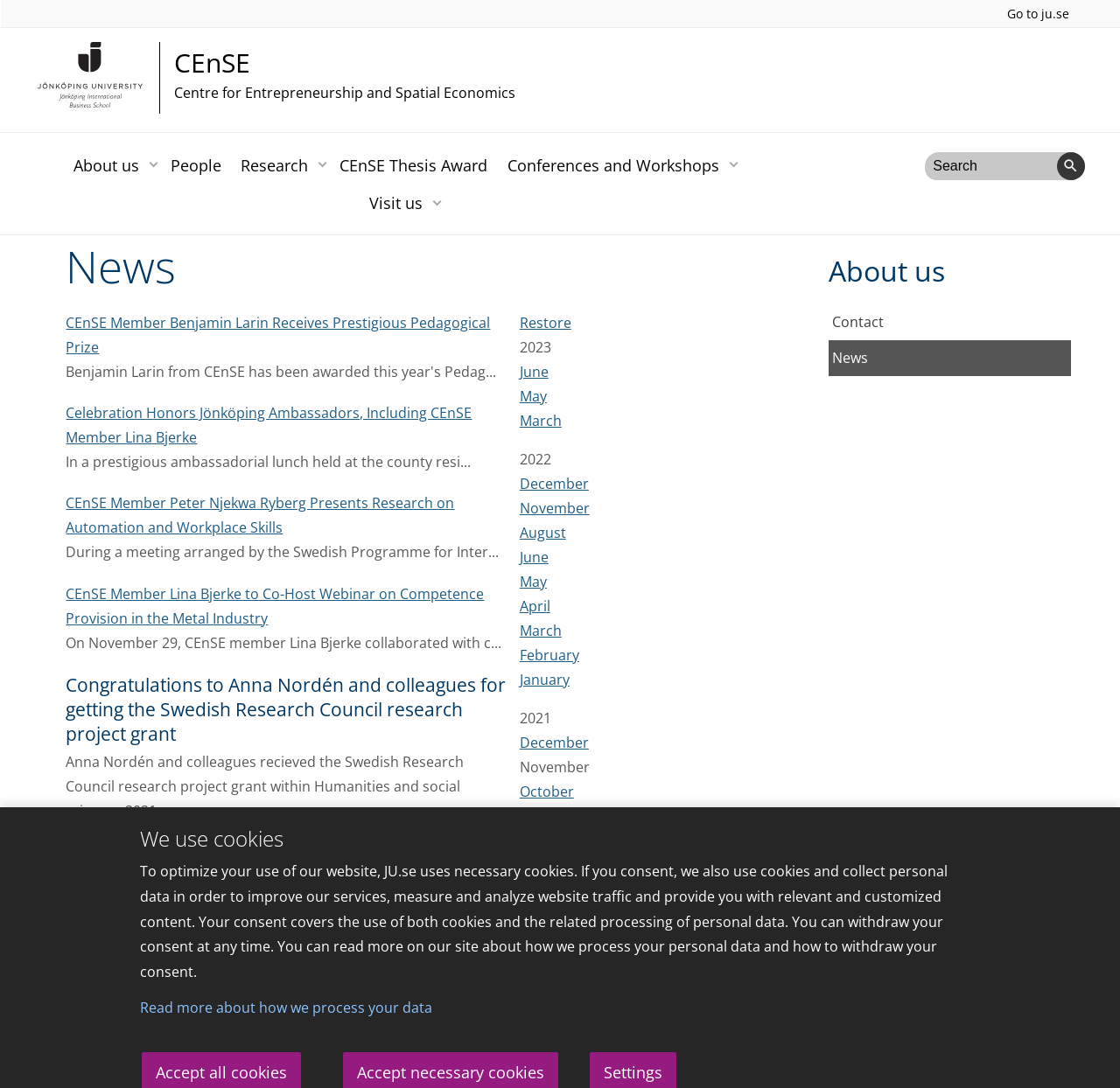Can you provide the bounding box coordinates for the element that should be clicked to implement the instruction: "Go to Jönköping University CEnSE Centre for Entrepreneurship and Spatial Economics"?

[0.034, 0.039, 0.541, 0.105]